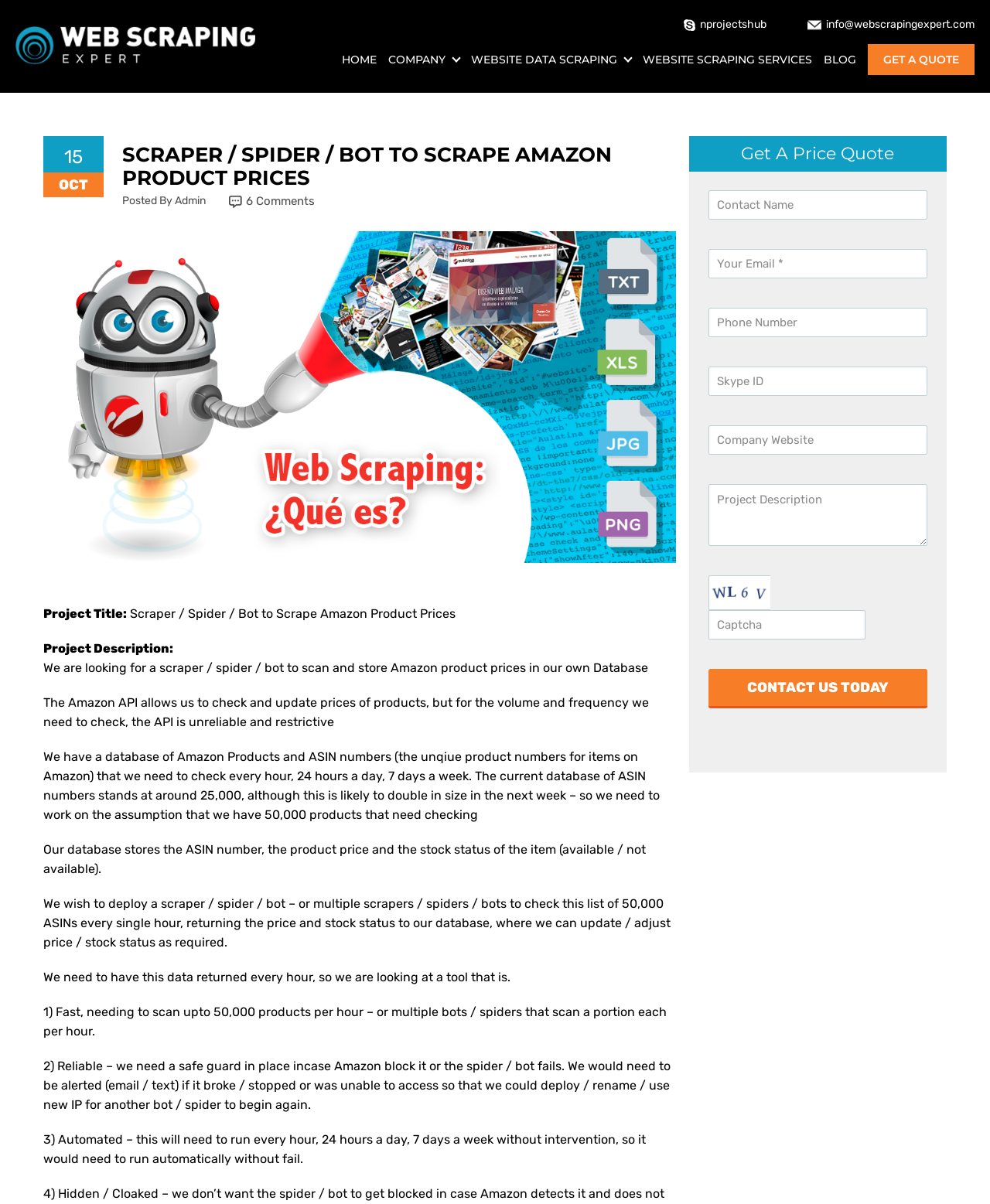Locate the bounding box for the described UI element: "nprojectshub". Ensure the coordinates are four float numbers between 0 and 1, formatted as [left, top, right, bottom].

[0.691, 0.015, 0.774, 0.026]